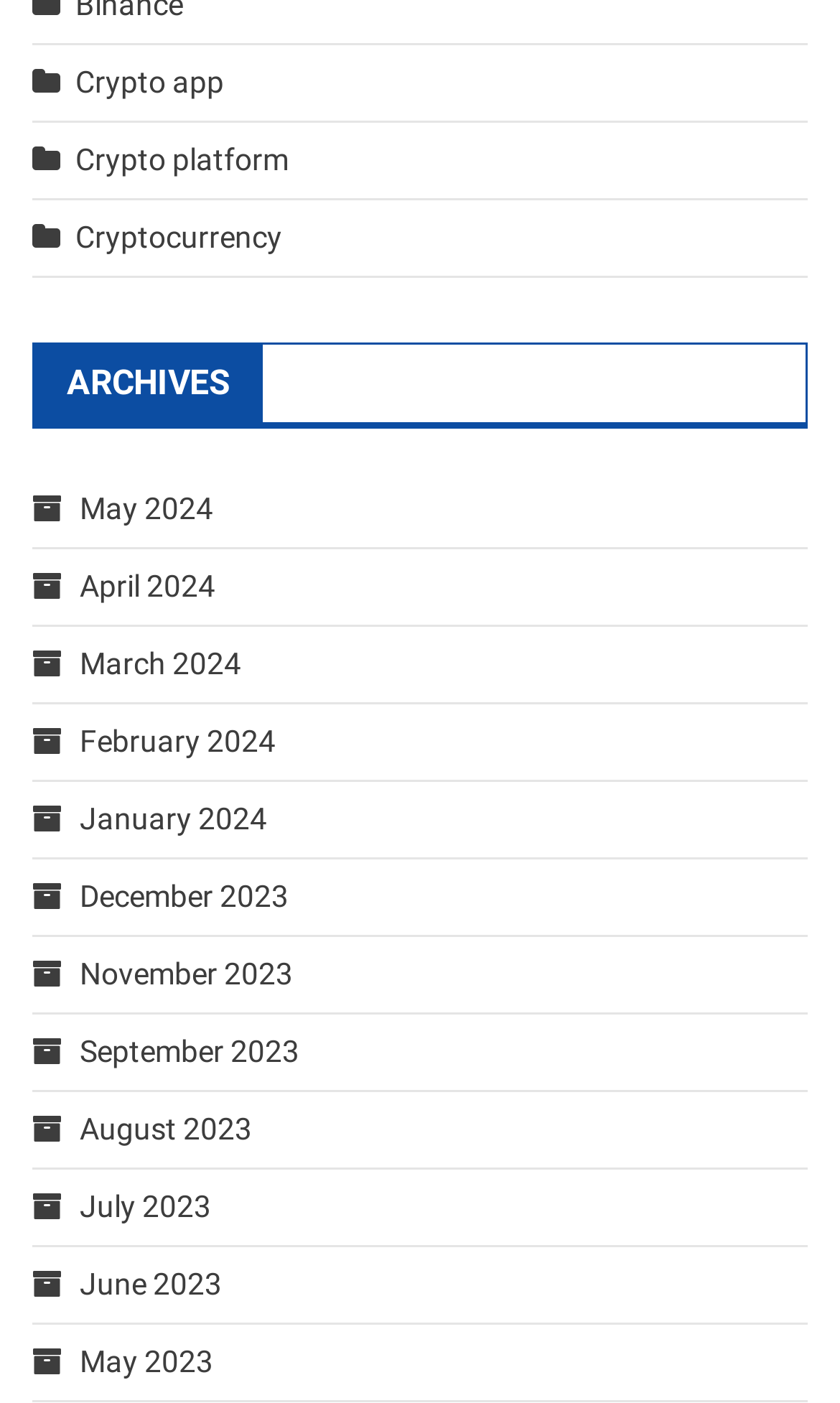Based on the visual content of the image, answer the question thoroughly: What is the most recent month in the archives?

By looking at the links under the 'ARCHIVES' heading, I can see that the most recent month is May 2024, which is the first link in the list.